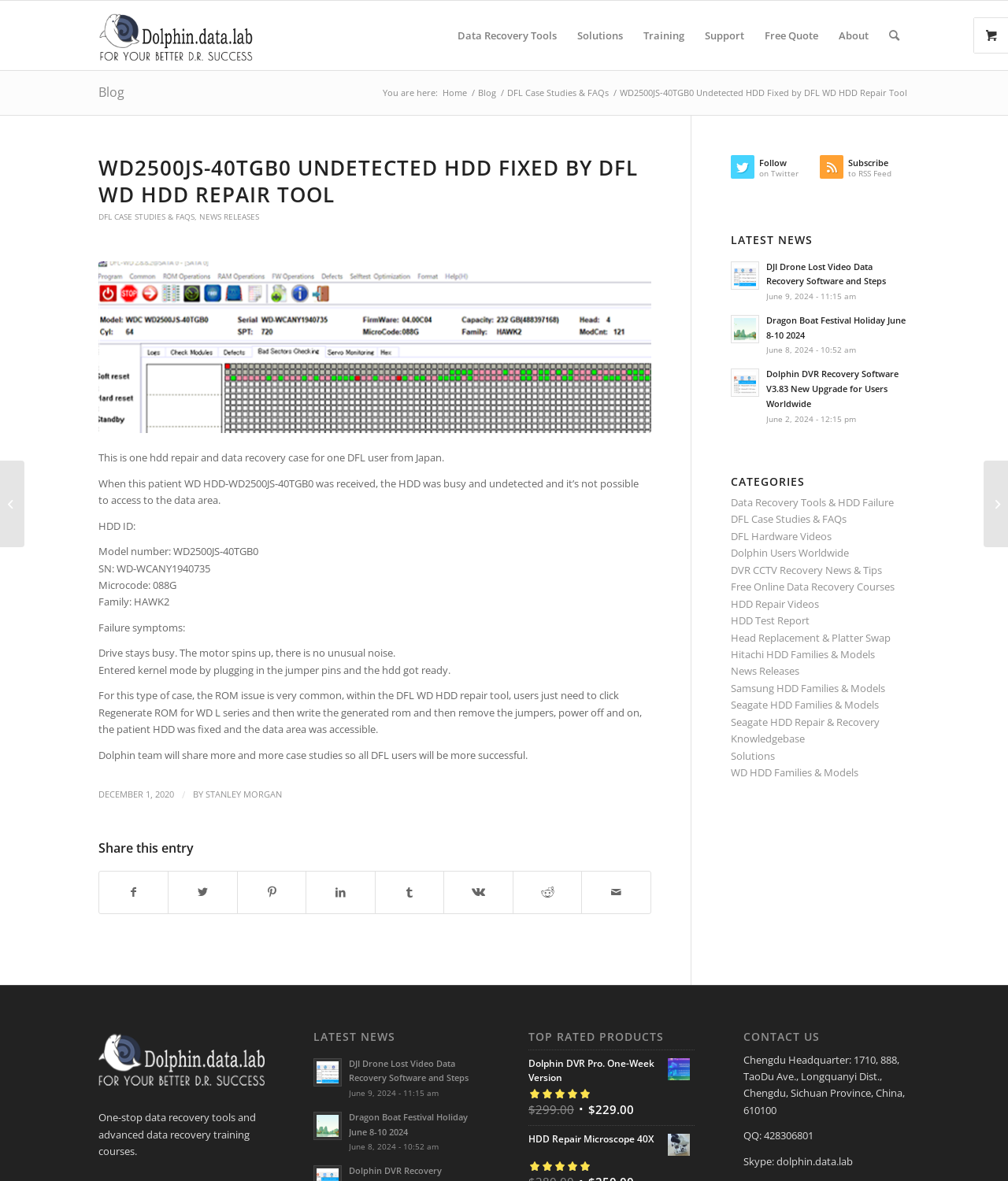Locate the bounding box coordinates of the clickable region necessary to complete the following instruction: "Search for something on the website". Provide the coordinates in the format of four float numbers between 0 and 1, i.e., [left, top, right, bottom].

[0.872, 0.001, 0.902, 0.059]